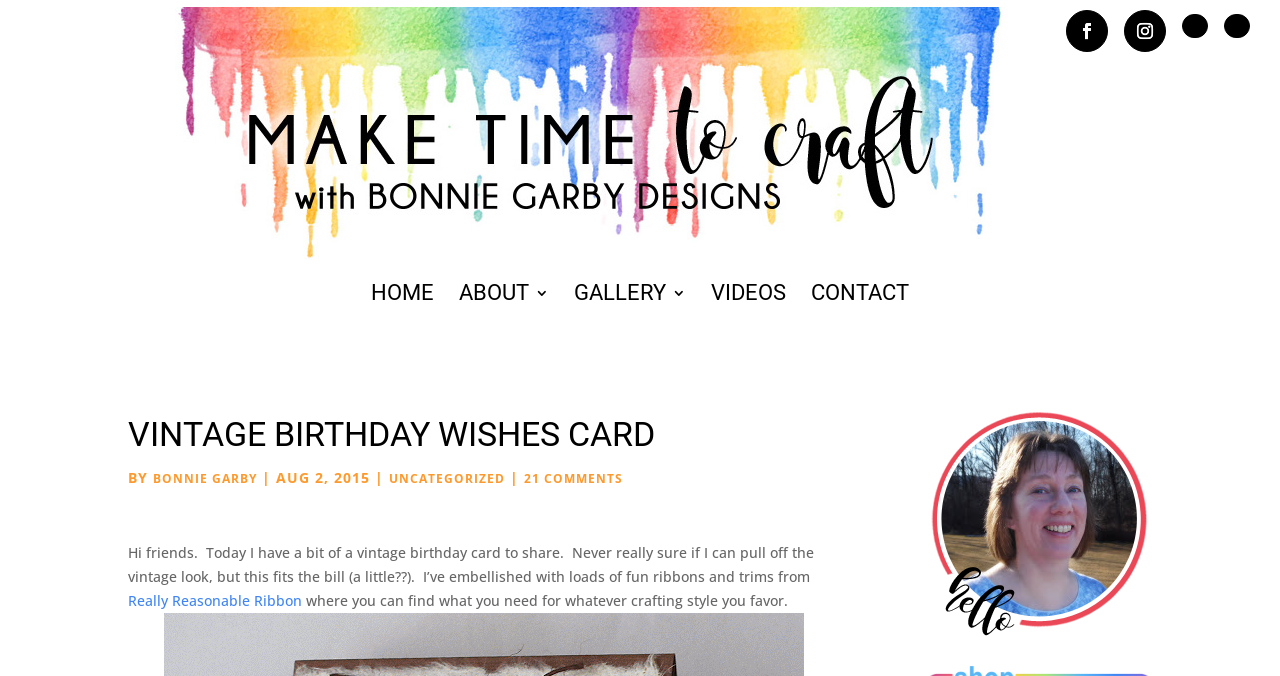What is the theme of the blog post?
Please ensure your answer is as detailed and informative as possible.

I determined the answer by looking at the heading element with the text 'VINTAGE BIRTHDAY WISHES CARD' which is likely to be the theme or title of the blog post.